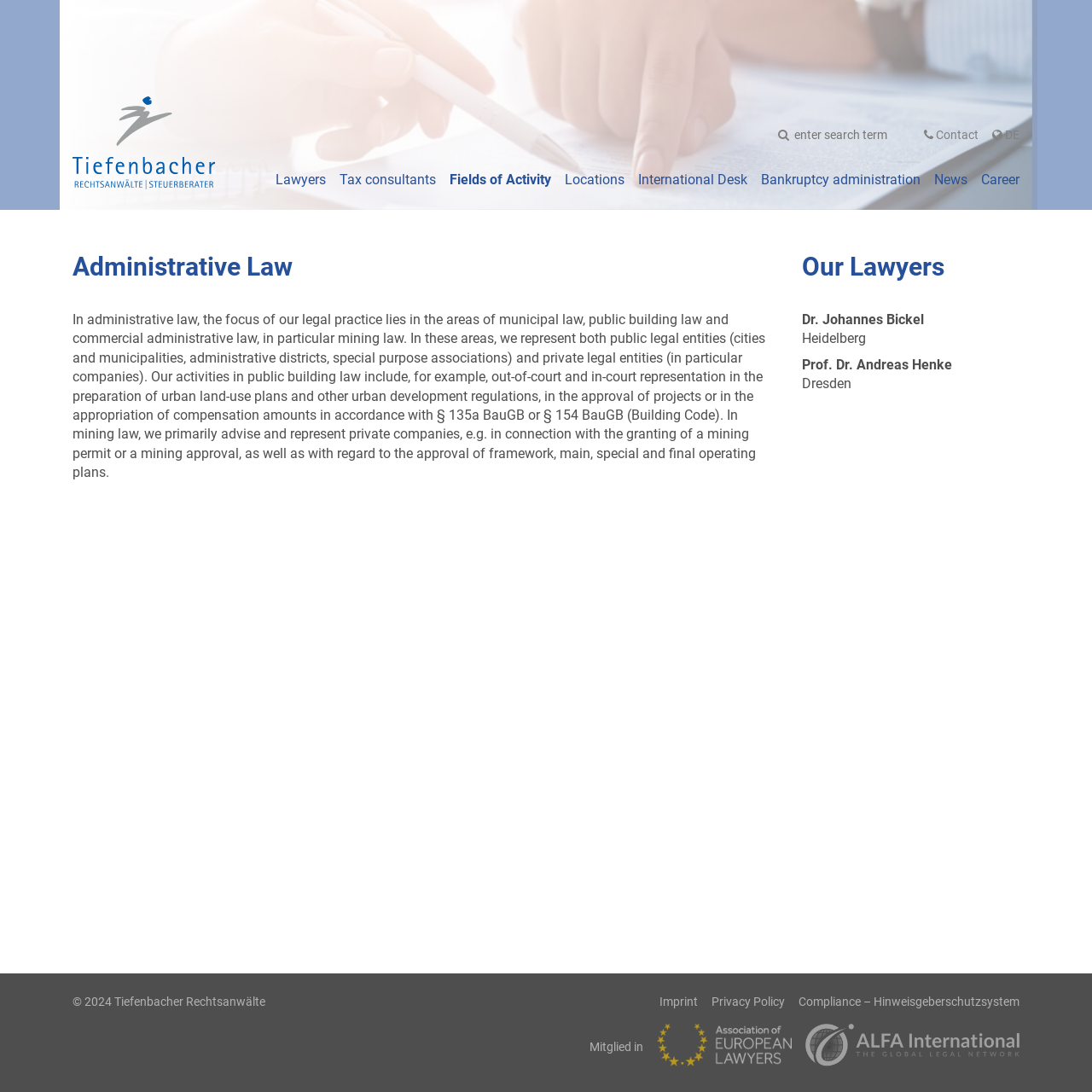Identify the bounding box coordinates of the element to click to follow this instruction: 'Read about administrative law'. Ensure the coordinates are four float values between 0 and 1, provided as [left, top, right, bottom].

[0.066, 0.23, 0.711, 0.259]